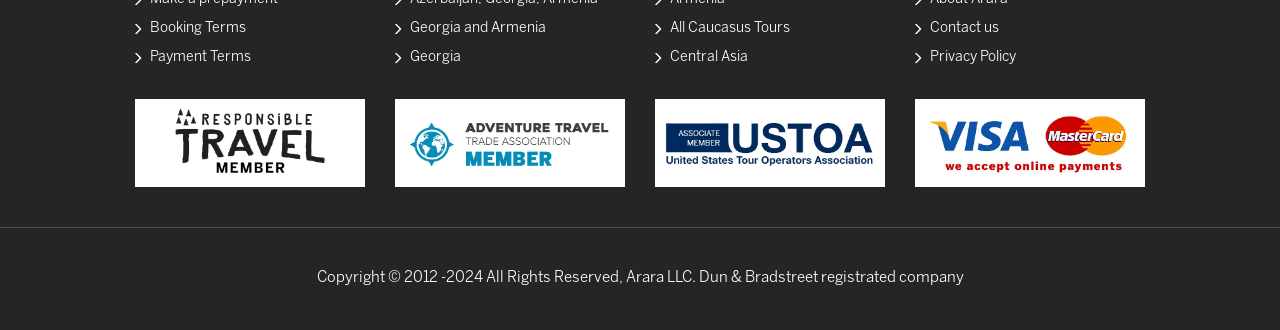Please determine the bounding box coordinates of the element's region to click in order to carry out the following instruction: "Check USTOA". The coordinates should be four float numbers between 0 and 1, i.e., [left, top, right, bottom].

[0.512, 0.369, 0.691, 0.414]